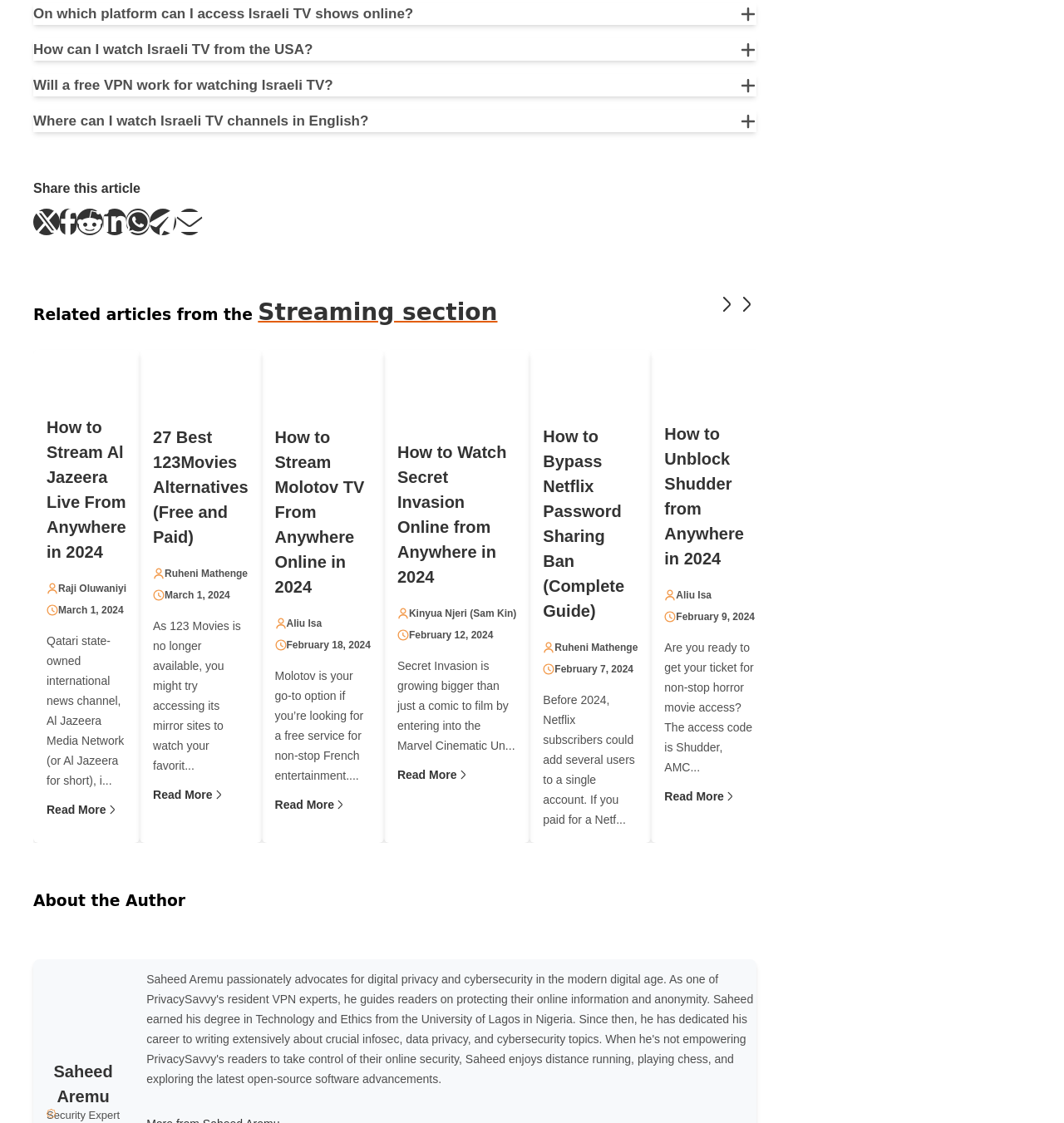What are the two best streaming platforms for Israeli content?
Analyze the screenshot and provide a detailed answer to the question.

According to the webpage, the two best streaming platforms for Israeli content are mentioned in the text, which are described as containing everything from sports to children's shows to news broadcasts, and the other one is similar to Netflix, offering a library of films and original shows with English subtitles.